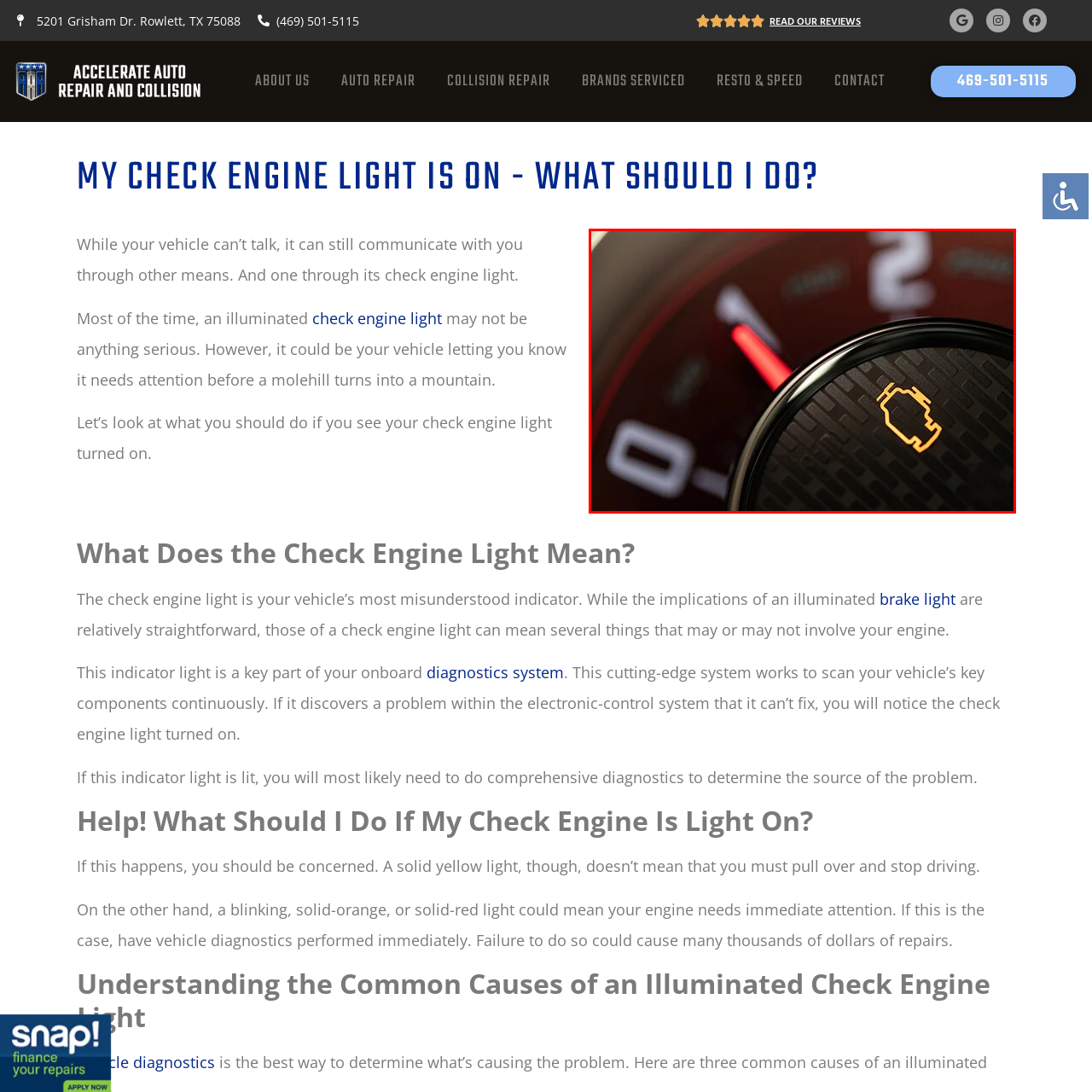Focus your attention on the image enclosed by the red boundary and provide a thorough answer to the question that follows, based on the image details: What is the purpose of the check engine light?

According to the caption, the check engine light is a warning indicator that suggests the vehicle's engine or emissions system needs inspection, and ignoring it could lead to more significant problems down the road.